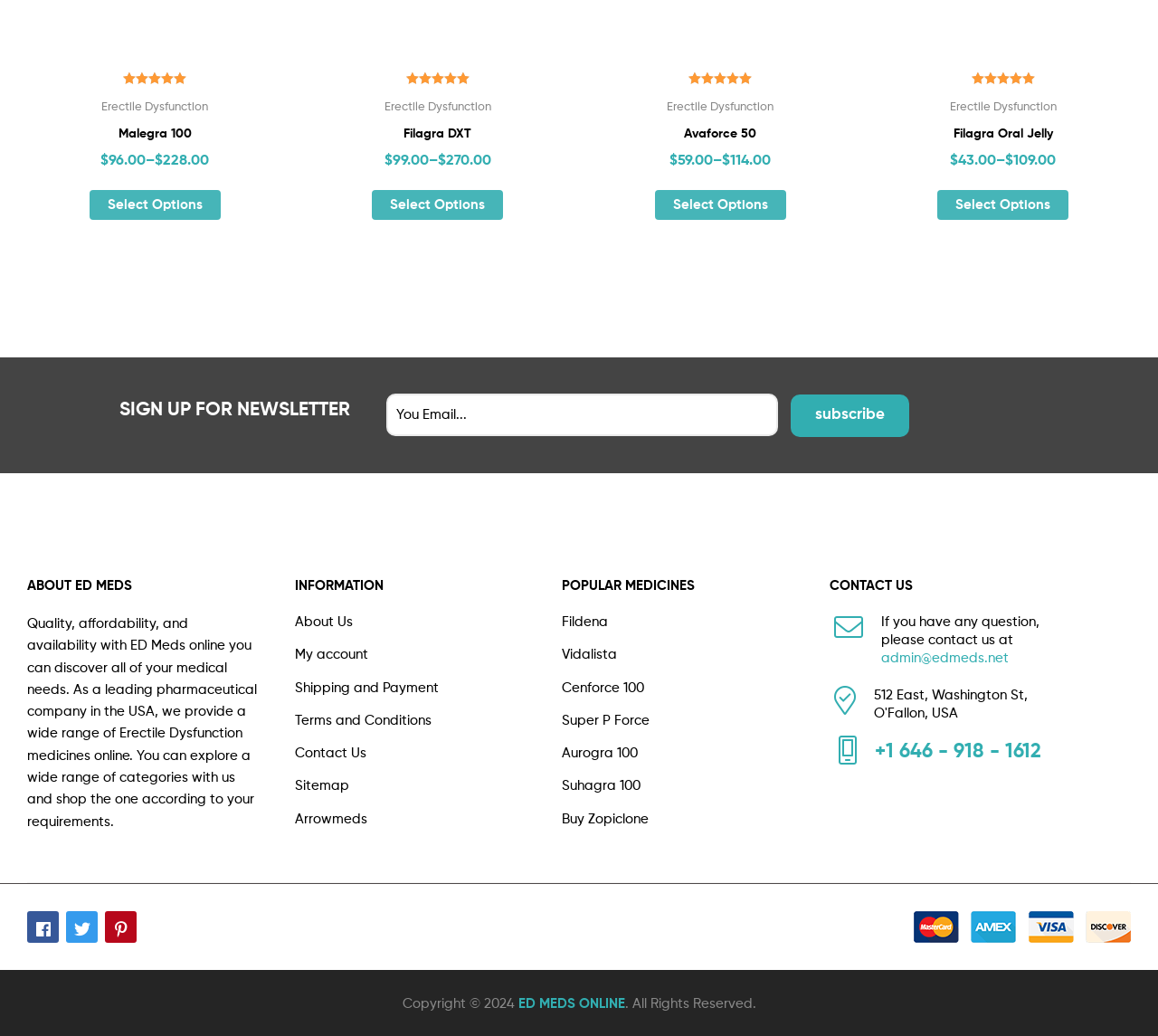Indicate the bounding box coordinates of the element that needs to be clicked to satisfy the following instruction: "Click on the 'BUSINESS' link". The coordinates should be four float numbers between 0 and 1, i.e., [left, top, right, bottom].

None